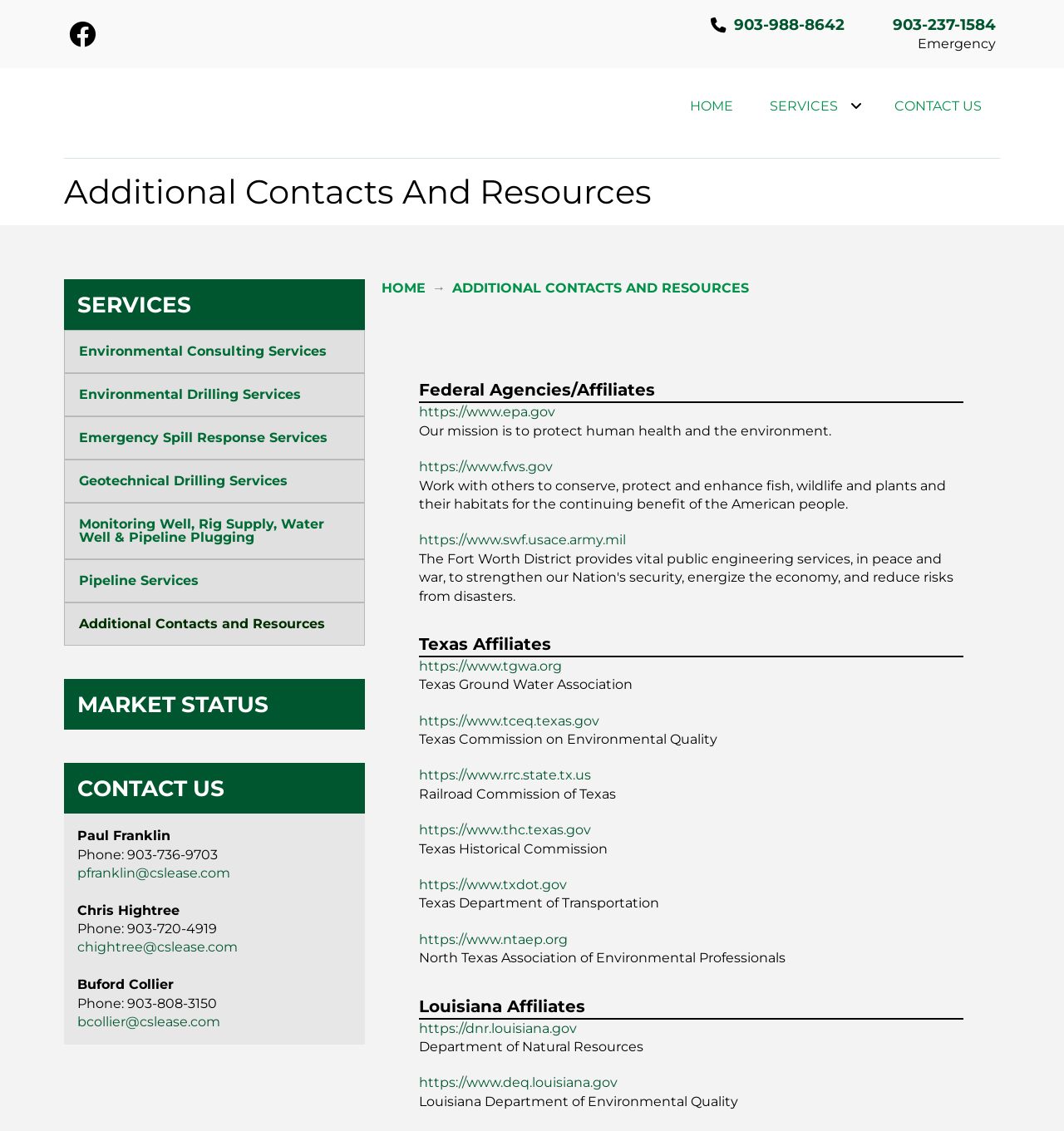Identify the bounding box coordinates for the UI element described by the following text: "Alan Dix". Provide the coordinates as four float numbers between 0 and 1, in the format [left, top, right, bottom].

None